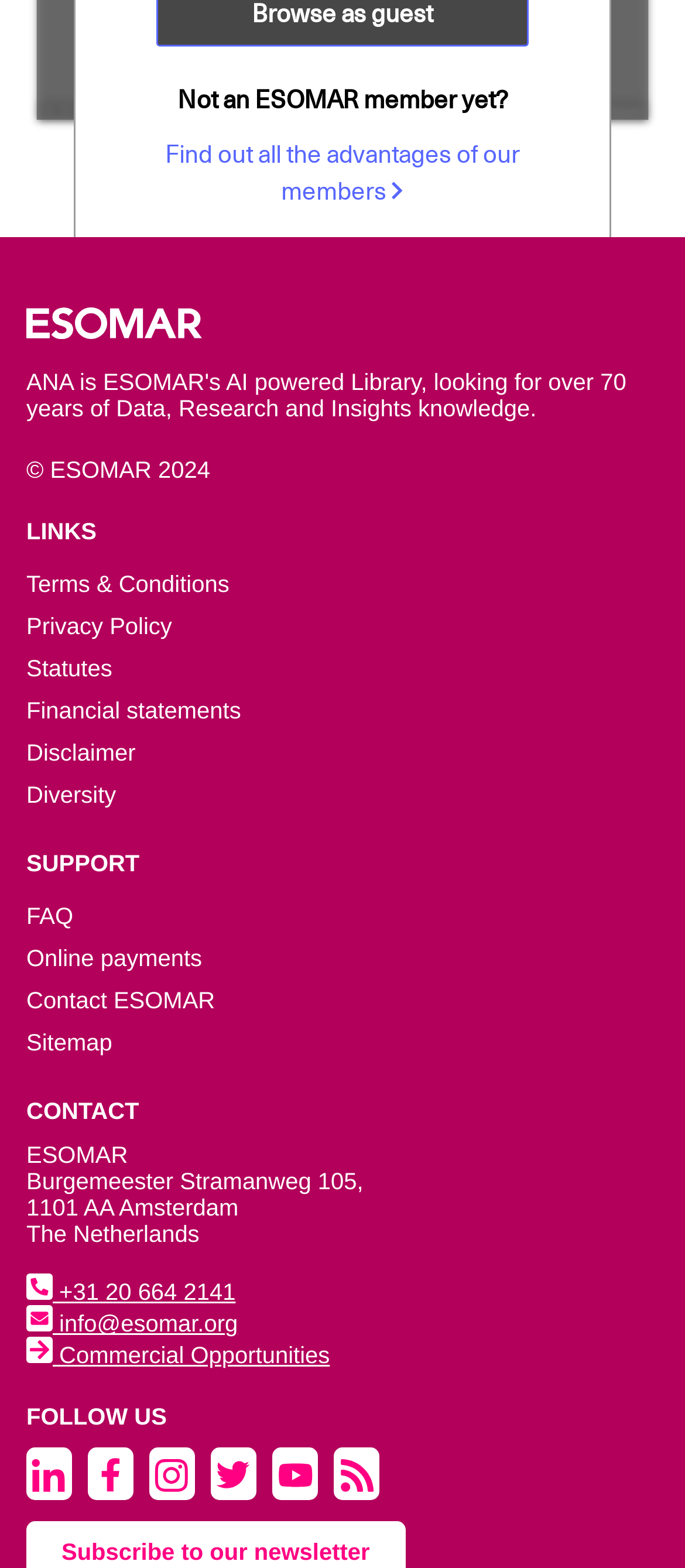Locate the bounding box coordinates of the clickable part needed for the task: "Find out all the advantages of our members".

[0.188, 0.086, 0.812, 0.133]